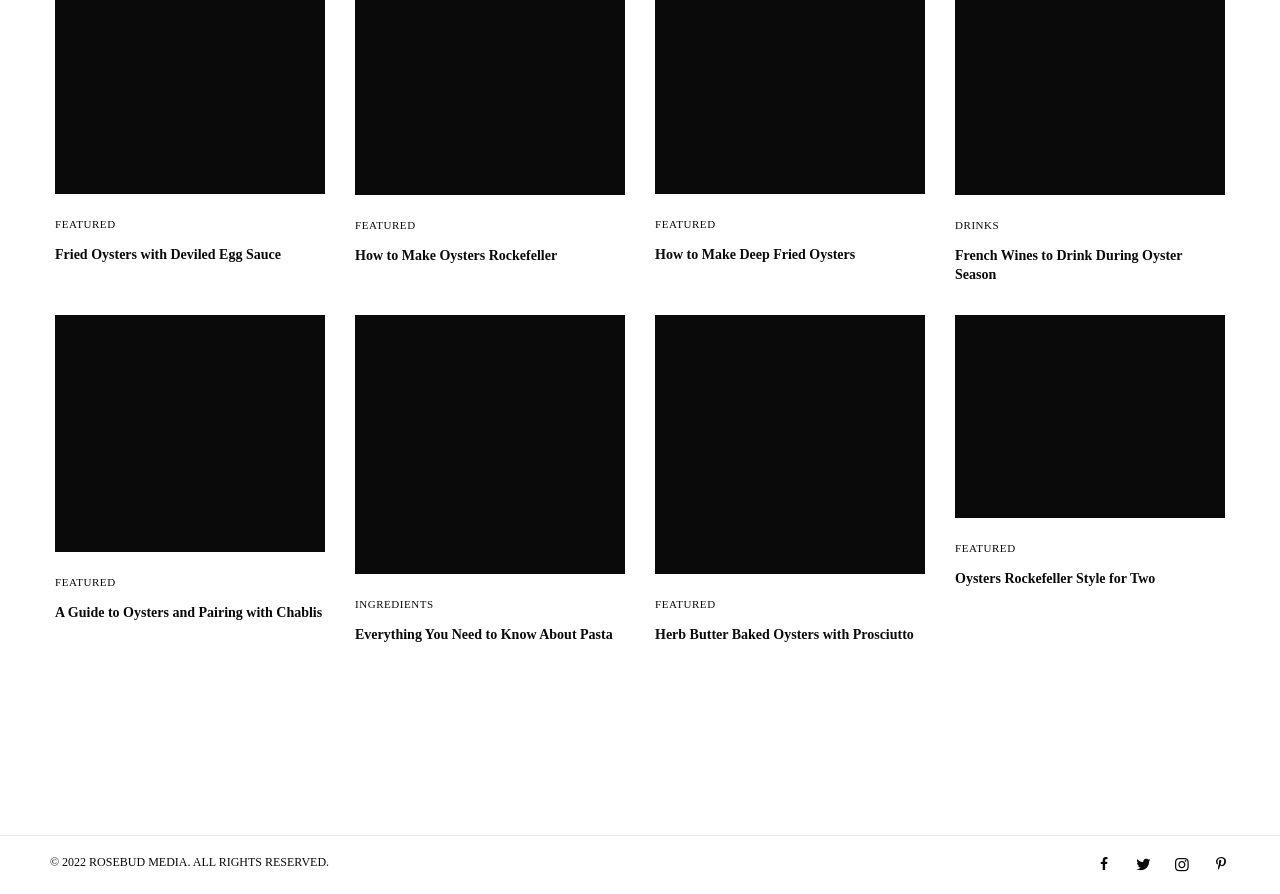Determine the bounding box coordinates of the section I need to click to execute the following instruction: "Read about 'Everything You Need to Know About Pasta'". Provide the coordinates as four float numbers between 0 and 1, i.e., [left, top, right, bottom].

[0.277, 0.699, 0.488, 0.721]